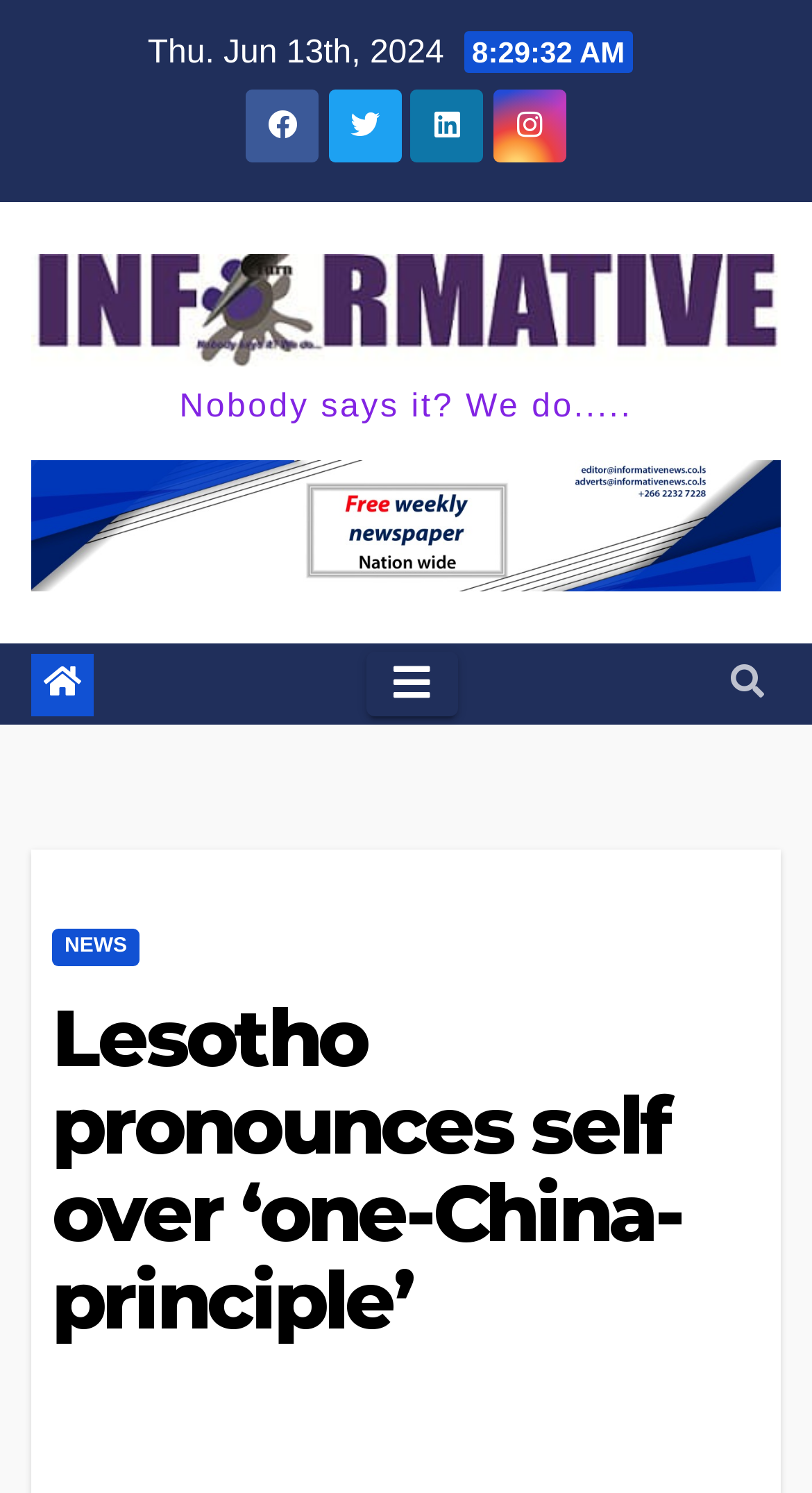Based on the description "aria-label="Toggle navigation"", find the bounding box of the specified UI element.

[0.451, 0.437, 0.564, 0.48]